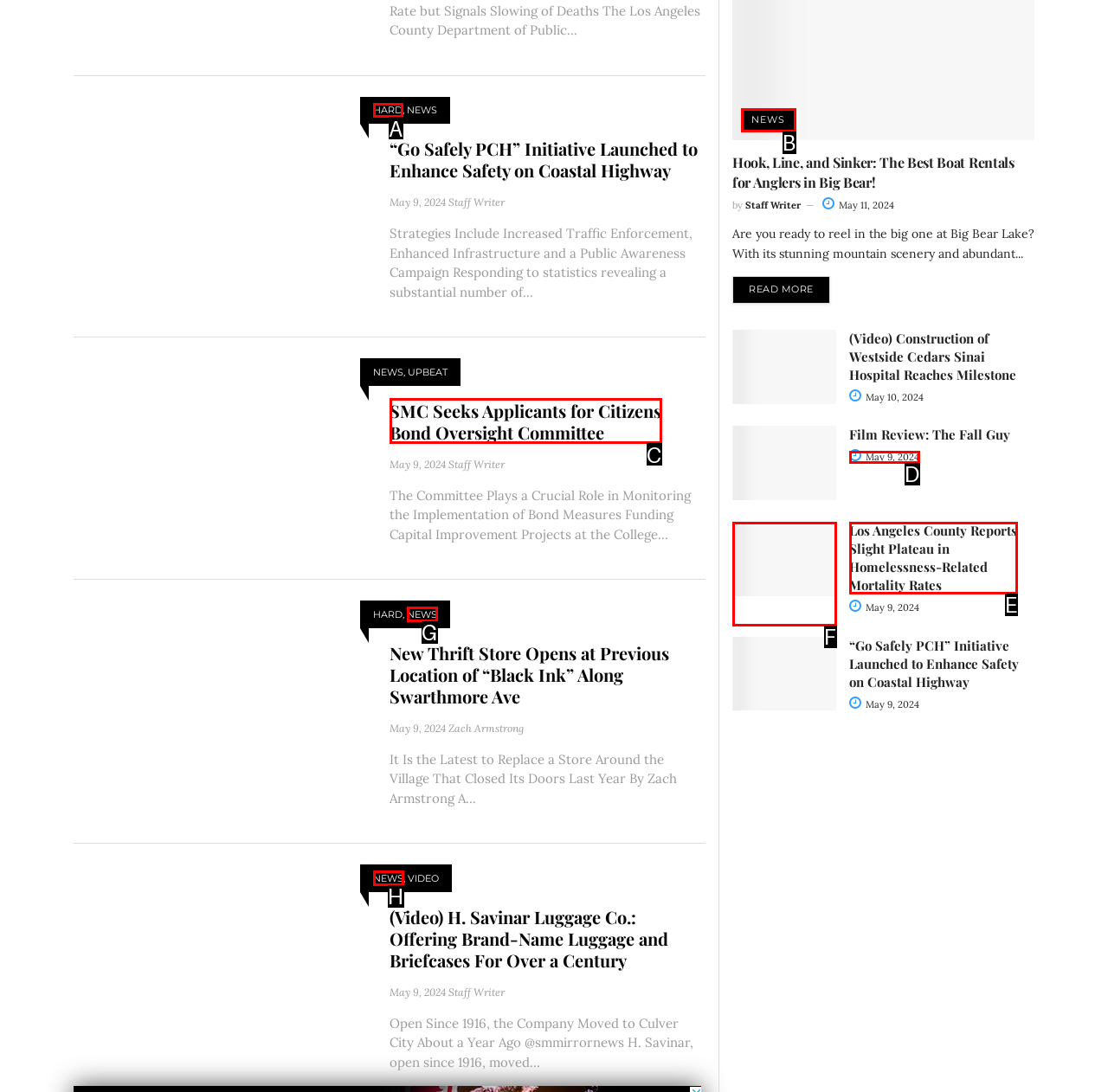Point out the option that needs to be clicked to fulfill the following instruction: Learn more about 'Los Angeles County Reports Slight Plateau in Homelessness-Related Mortality Rates'
Answer with the letter of the appropriate choice from the listed options.

F